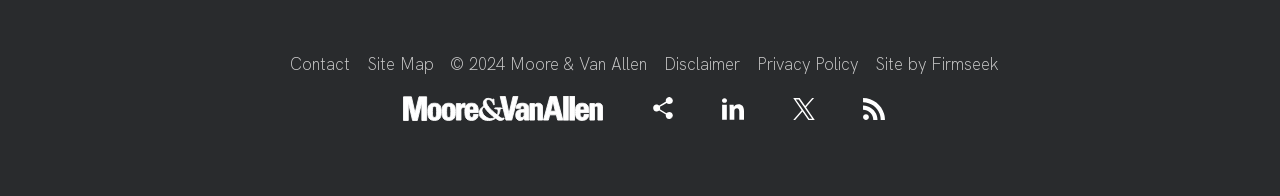Please locate the bounding box coordinates of the element that should be clicked to achieve the given instruction: "Go to the Contact page".

[0.226, 0.271, 0.273, 0.384]